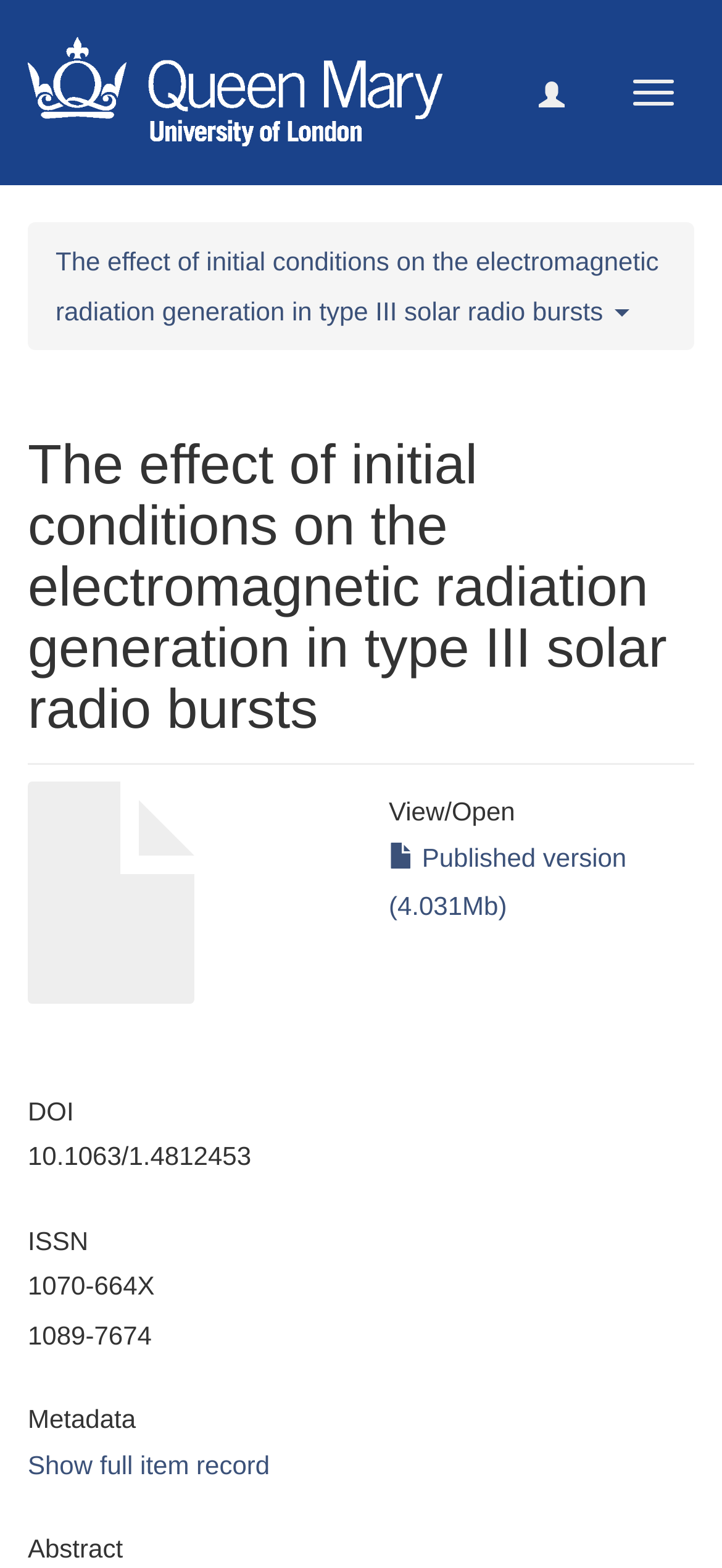From the element description Toggle navigation, predict the bounding box coordinates of the UI element. The coordinates must be specified in the format (top-left x, top-left y, bottom-right x, bottom-right y) and should be within the 0 to 1 range.

[0.849, 0.039, 0.962, 0.079]